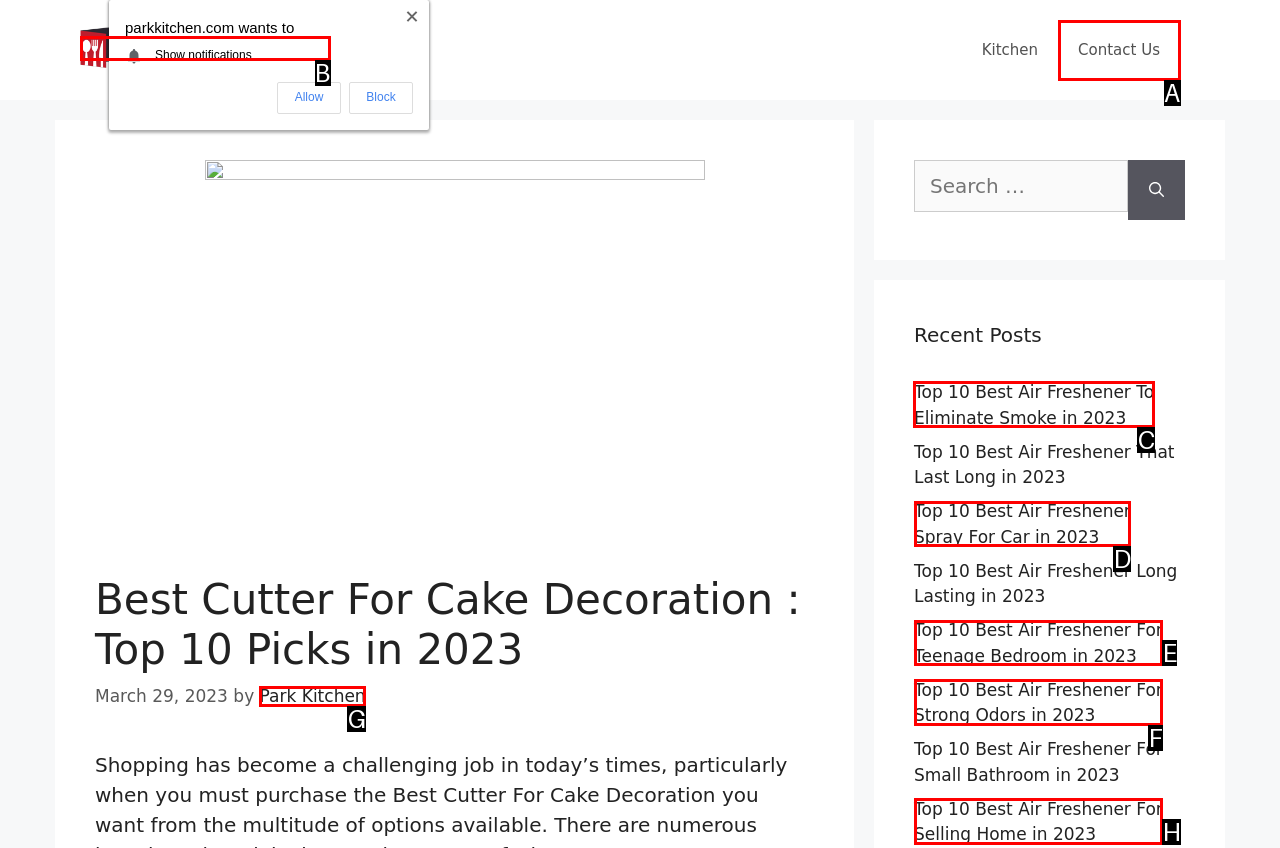Point out the correct UI element to click to carry out this instruction: Read recent post about air fresheners
Answer with the letter of the chosen option from the provided choices directly.

C